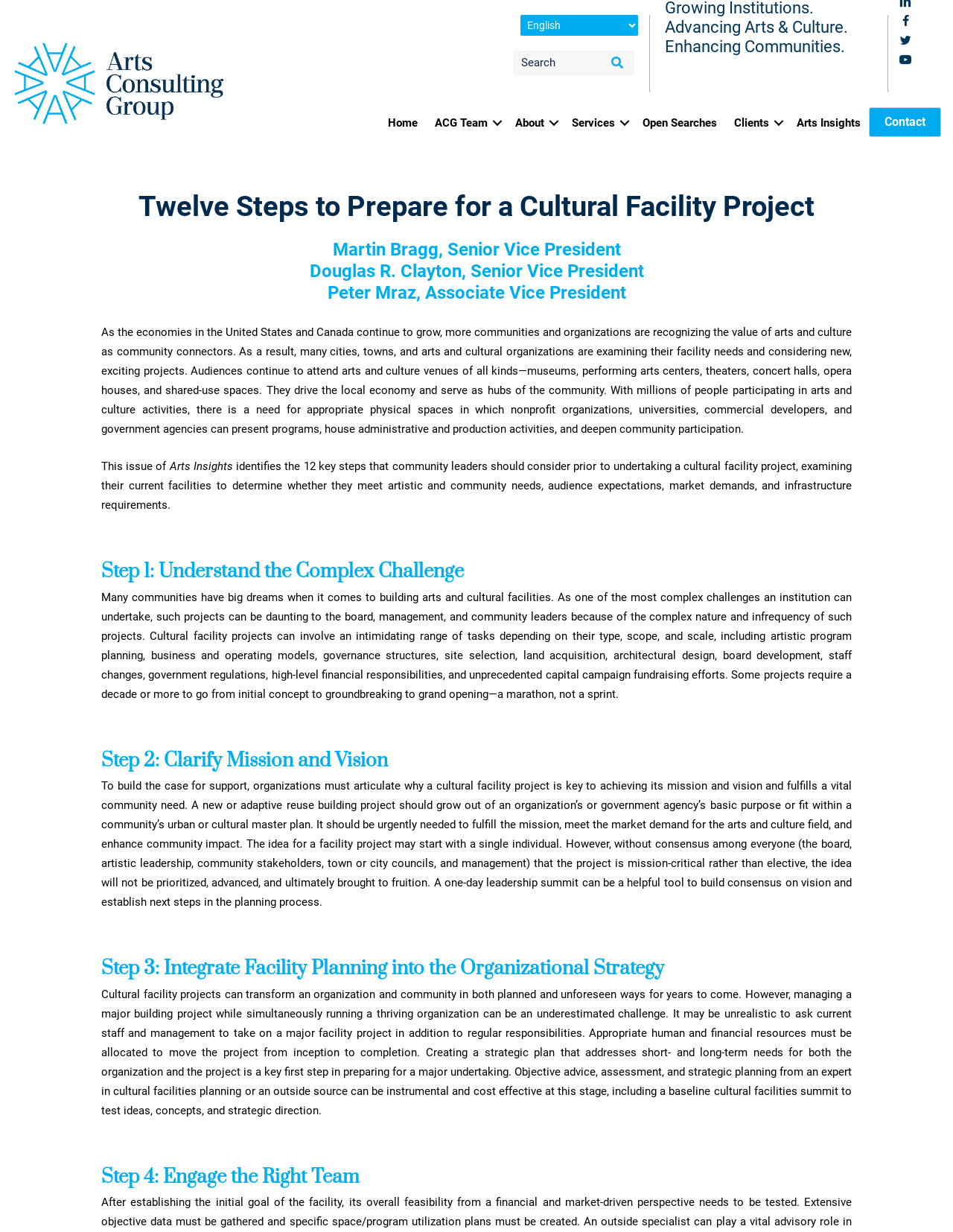Locate the bounding box of the UI element defined by this description: "Home". The coordinates should be given as four float numbers between 0 and 1, formatted as [left, top, right, bottom].

[0.399, 0.087, 0.447, 0.112]